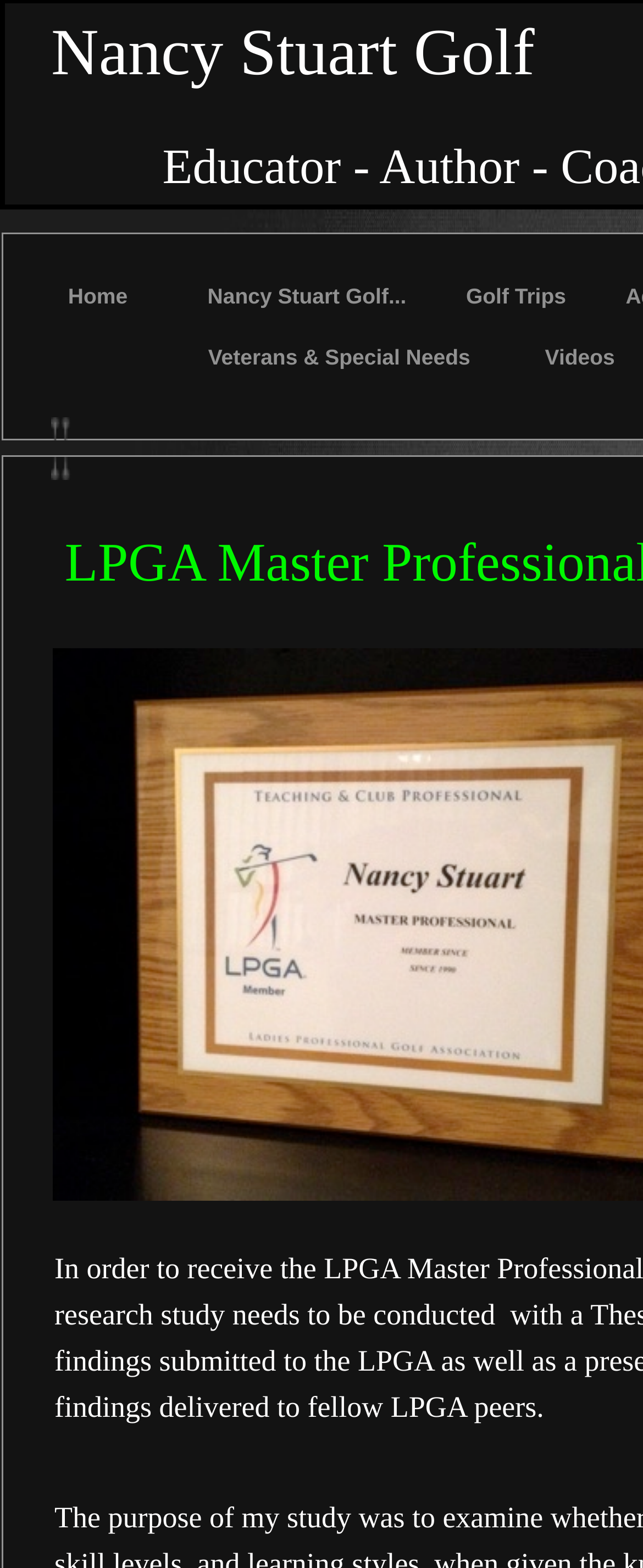Based on the description "Nancy Stuart Golf...", find the bounding box of the specified UI element.

[0.307, 0.169, 0.647, 0.208]